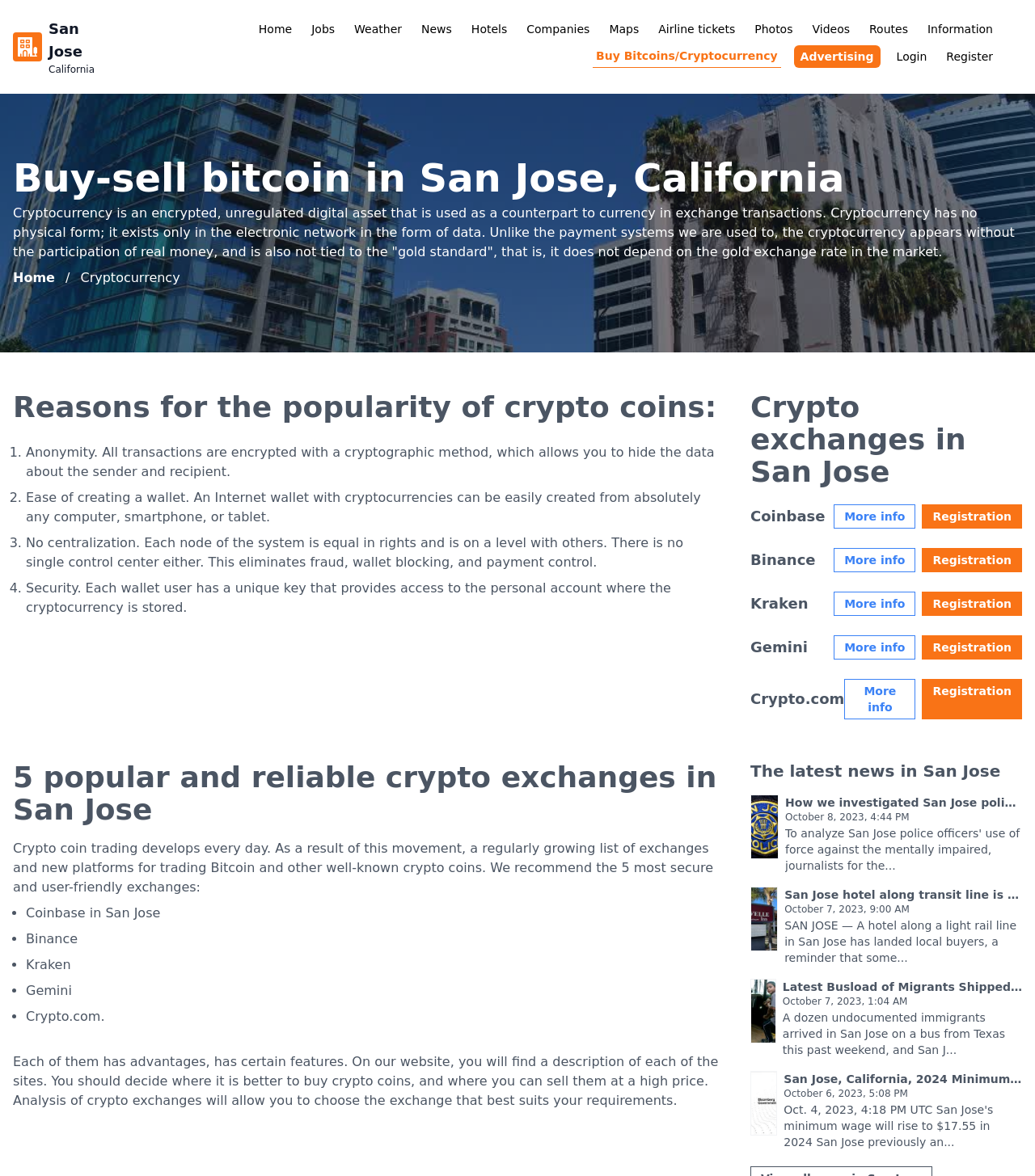Find the bounding box coordinates for the area you need to click to carry out the instruction: "Register on Binance". The coordinates should be four float numbers between 0 and 1, indicated as [left, top, right, bottom].

[0.891, 0.466, 0.988, 0.487]